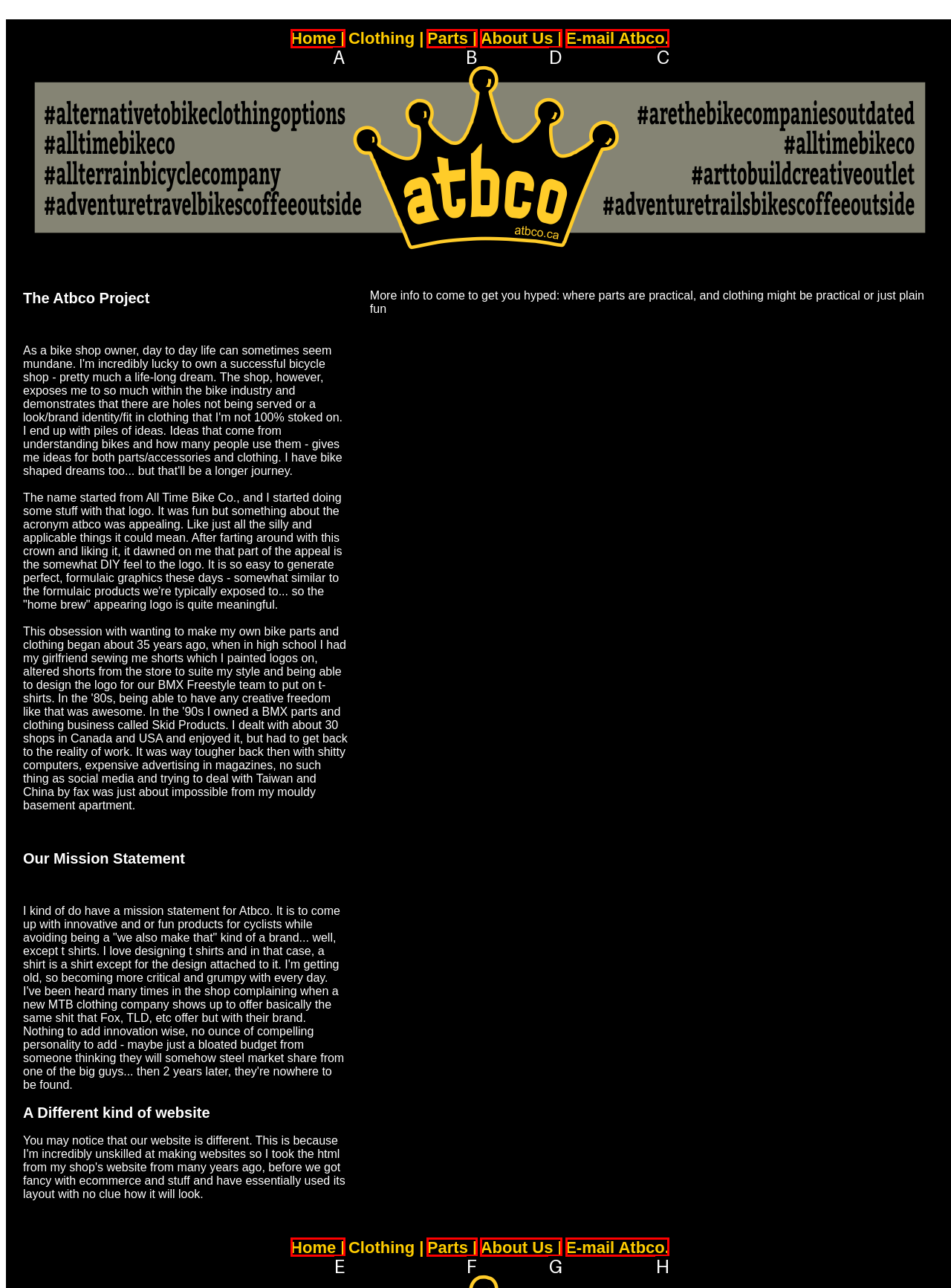For the task: View About Us page, specify the letter of the option that should be clicked. Answer with the letter only.

D